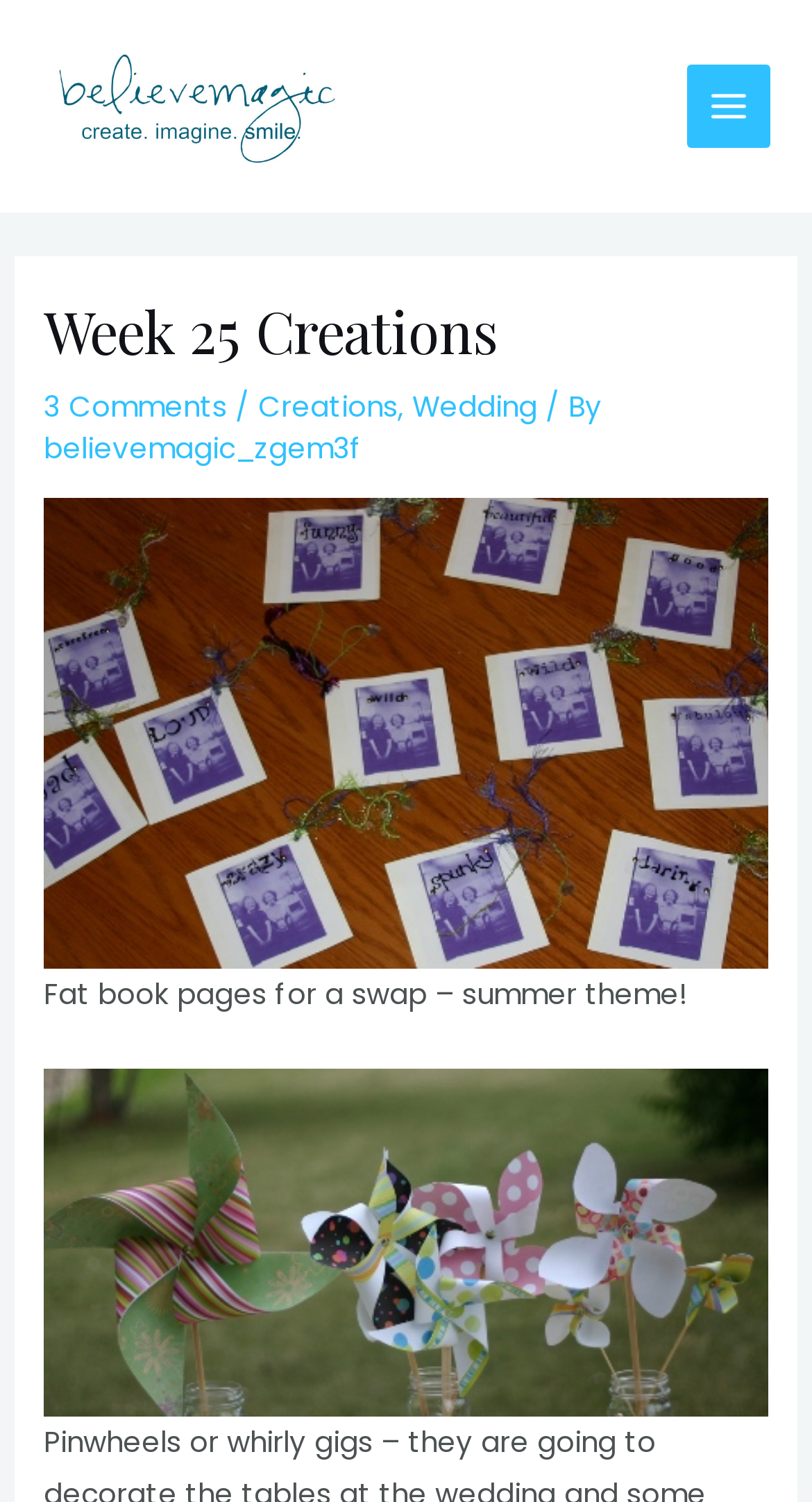How many comments are there for Week 25 Creations?
Please give a well-detailed answer to the question.

The number of comments can be found by looking at the link '3 Comments' which is located below the heading 'Week 25 Creations'.